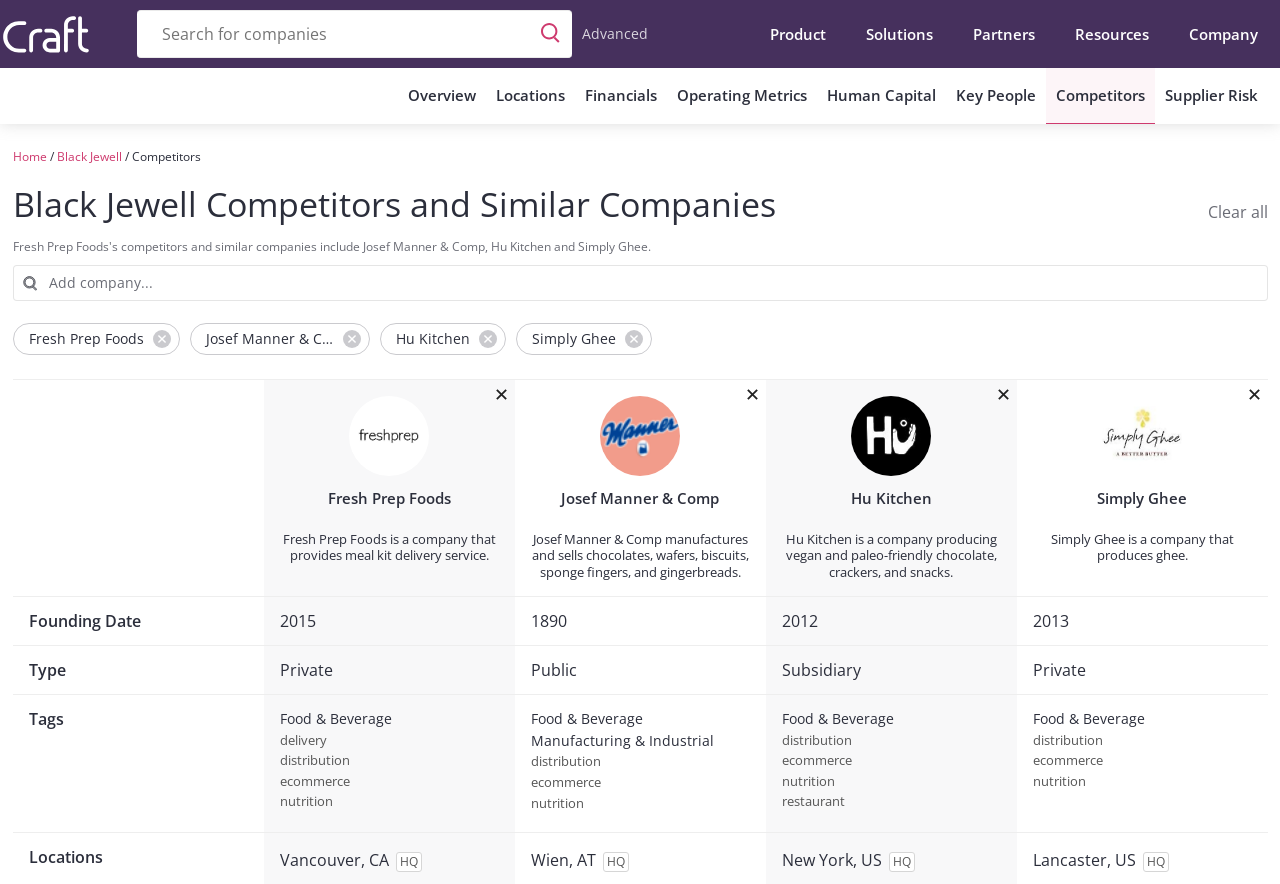Construct a thorough caption encompassing all aspects of the webpage.

This webpage is a company comparison platform, specifically showcasing competitors and alternatives to Black Jewell. The top section of the page features a Craft logo, a search bar, and a series of buttons for navigating different categories, including Product, Solutions, Partners, Resources, and Company.

Below this, there is a horizontal menu with links to various sections, including Overview, Locations, Financials, Operating Metrics, Human Capital, Key People, Competitors, and Supplier Risk.

The main content area is divided into two sections. The first section lists four companies: Fresh Prep Foods, Josef Manner & Comp, Hu Kitchen, and Simply Ghee. Each company is represented by a link with an accompanying image. There are also "remove" links next to each company, allowing users to remove them from the comparison grid.

The second section is a grid comparing the four companies. Each row represents a company, and the columns display information about each company, including a brief description of their business. The grid also includes "remove" links and company logos.

In total, there are four company comparisons displayed on the page, with each company having a brief description and a logo. The page provides a clean and organized layout, making it easy to navigate and compare the different companies.